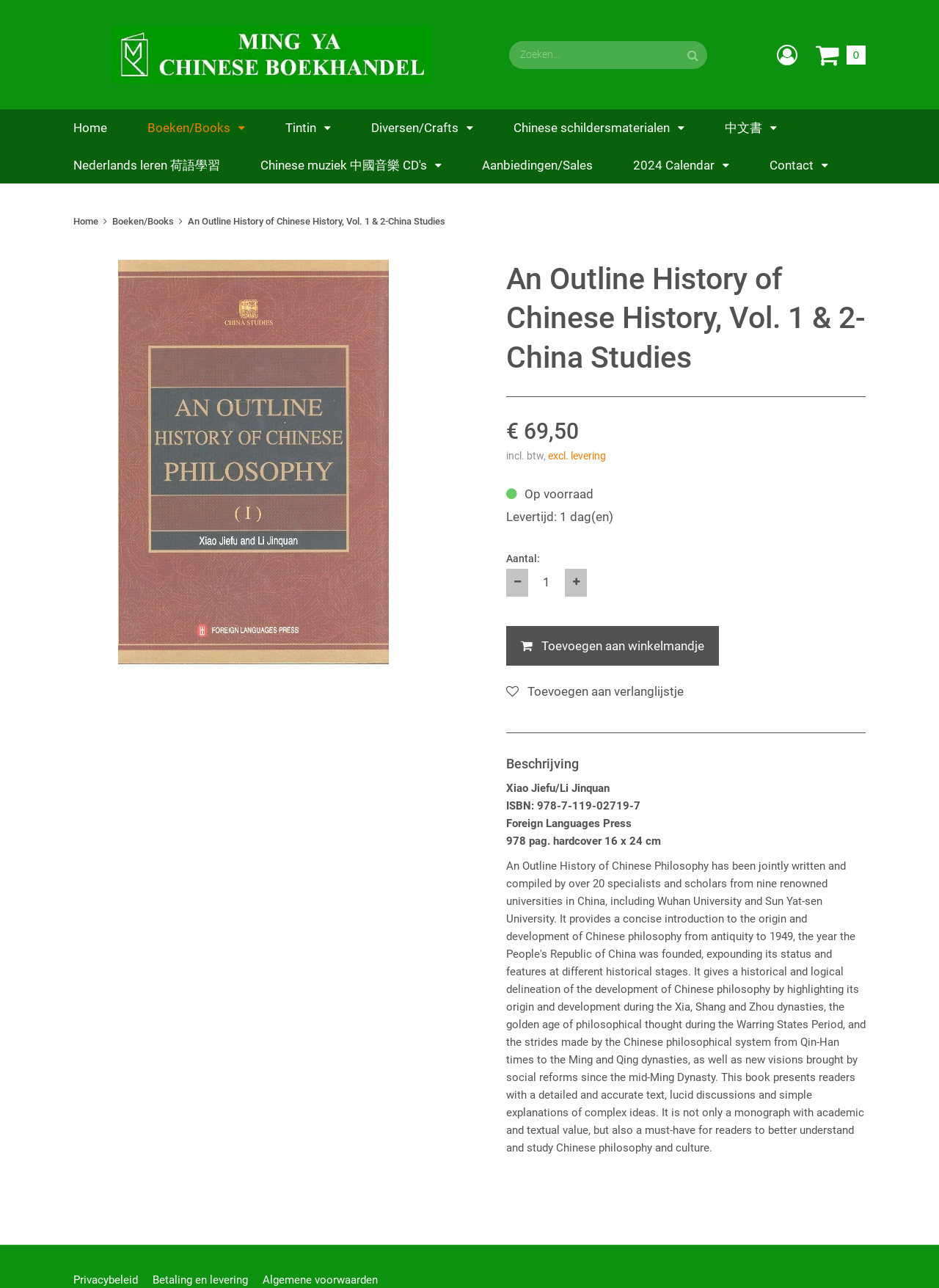How many pages does the book have?
Based on the visual content, answer with a single word or a brief phrase.

978 pag.